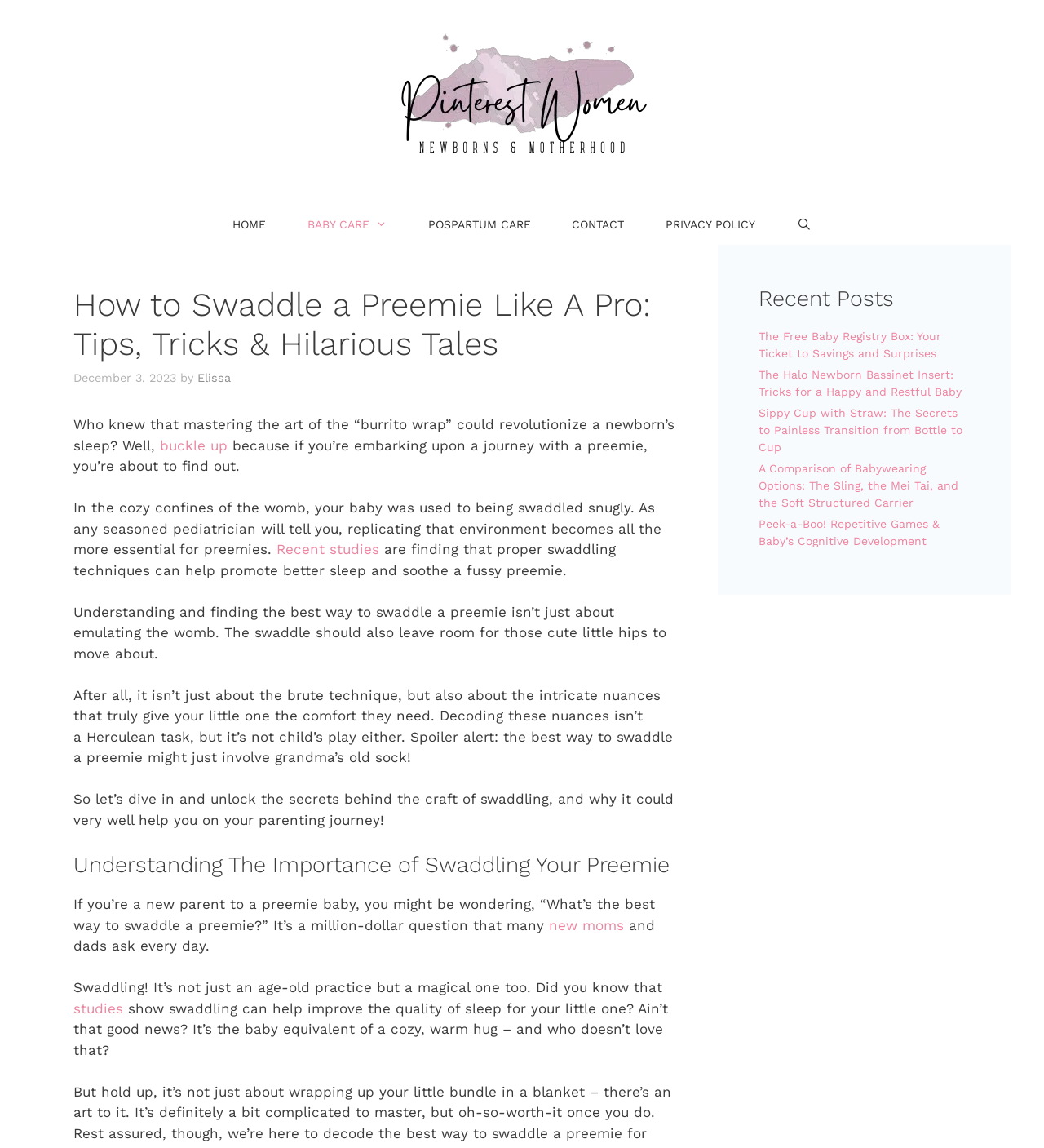What is the purpose of swaddling a preemie?
Please answer the question with a detailed response using the information from the screenshot.

The purpose of swaddling a preemie can be found in the paragraph that starts with 'Recent studies are finding that proper swaddling techniques can help promote better sleep and soothe a fussy preemie.' This paragraph explains the benefits of swaddling a preemie.